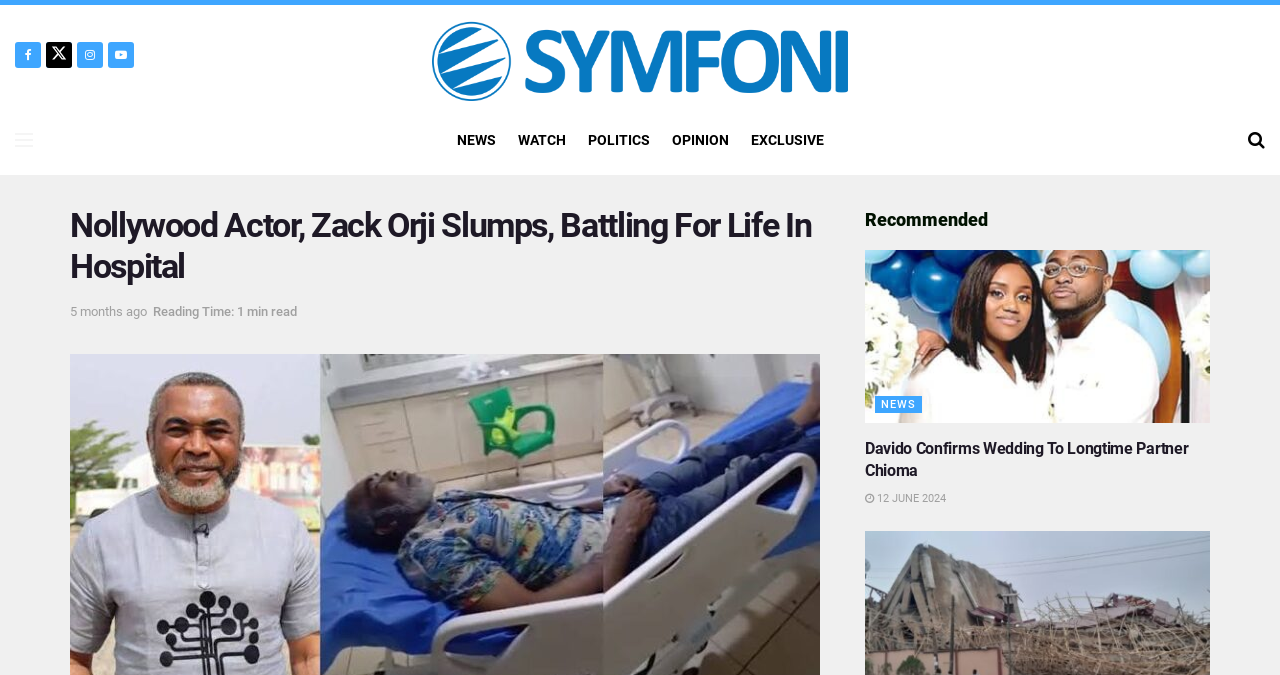Identify the bounding box coordinates necessary to click and complete the given instruction: "Click the news link".

[0.357, 0.17, 0.388, 0.244]